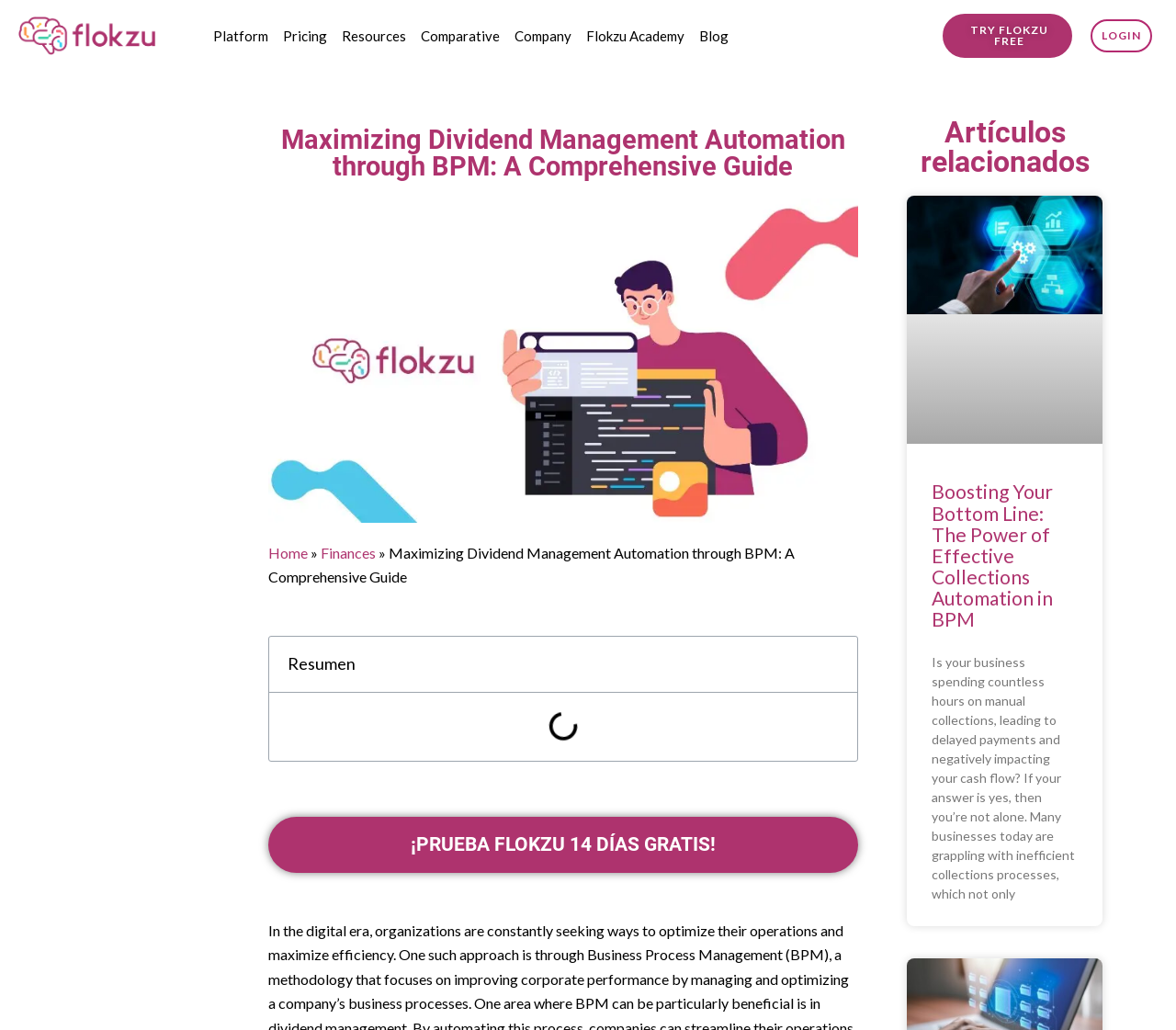Please predict the bounding box coordinates of the element's region where a click is necessary to complete the following instruction: "Read the article about Boosting Your Bottom Line". The coordinates should be represented by four float numbers between 0 and 1, i.e., [left, top, right, bottom].

[0.792, 0.466, 0.895, 0.612]